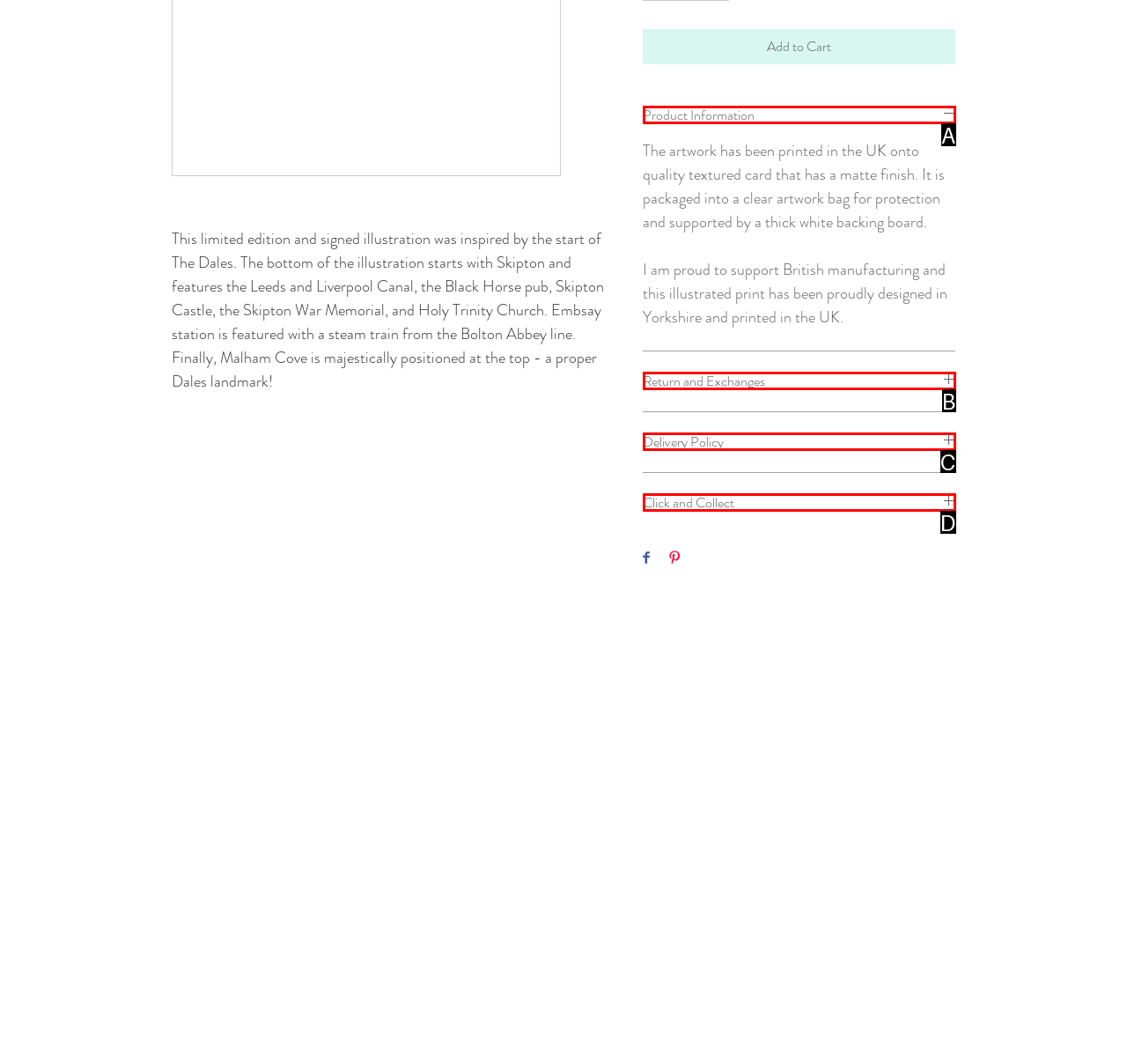Please determine which option aligns with the description: parent_node: Our School. Respond with the option’s letter directly from the available choices.

None